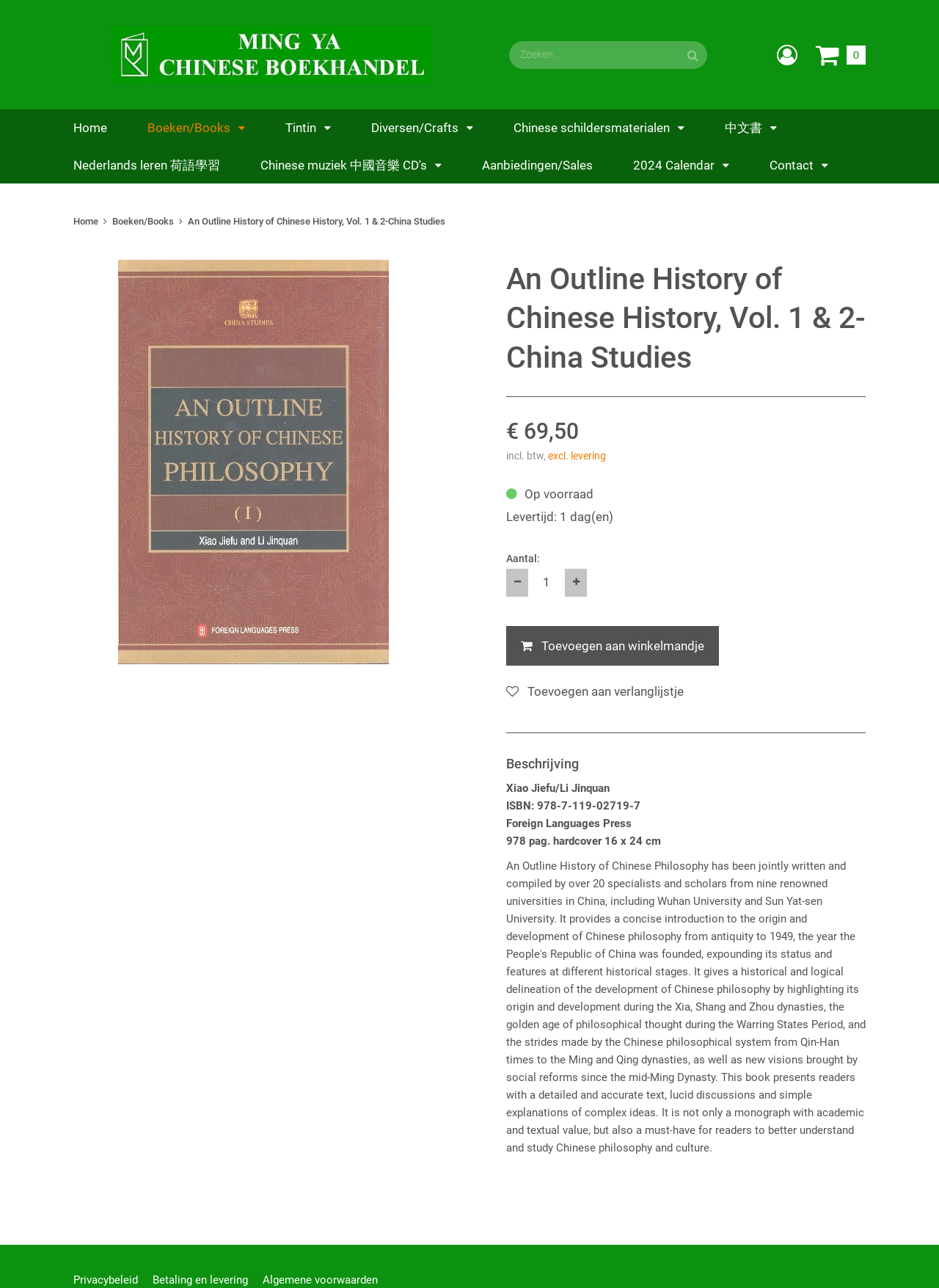Identify and provide the bounding box for the element described by: "2024 Calendar".

[0.674, 0.122, 0.777, 0.134]